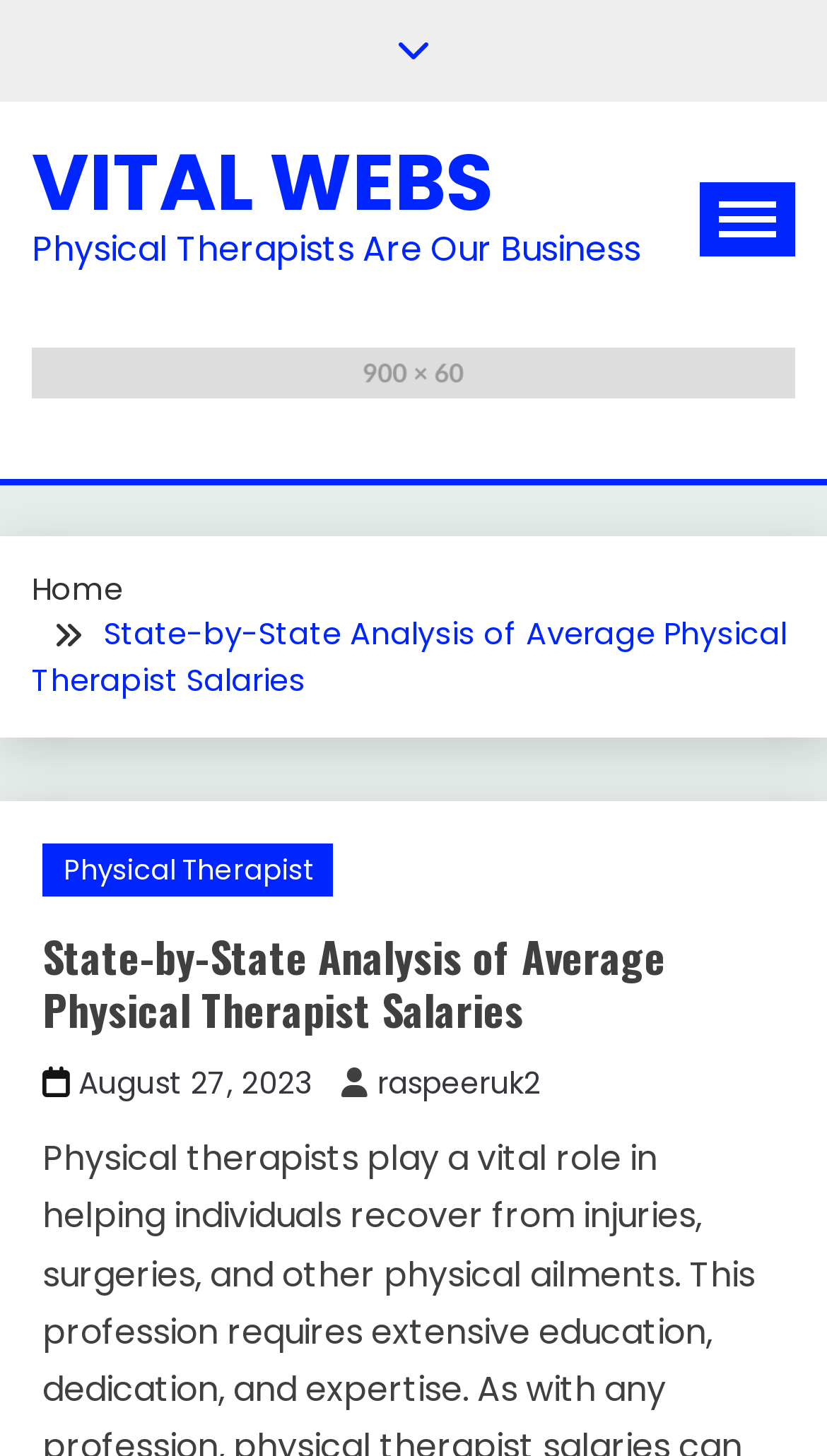Identify the headline of the webpage and generate its text content.

State-by-State Analysis of Average Physical Therapist Salaries